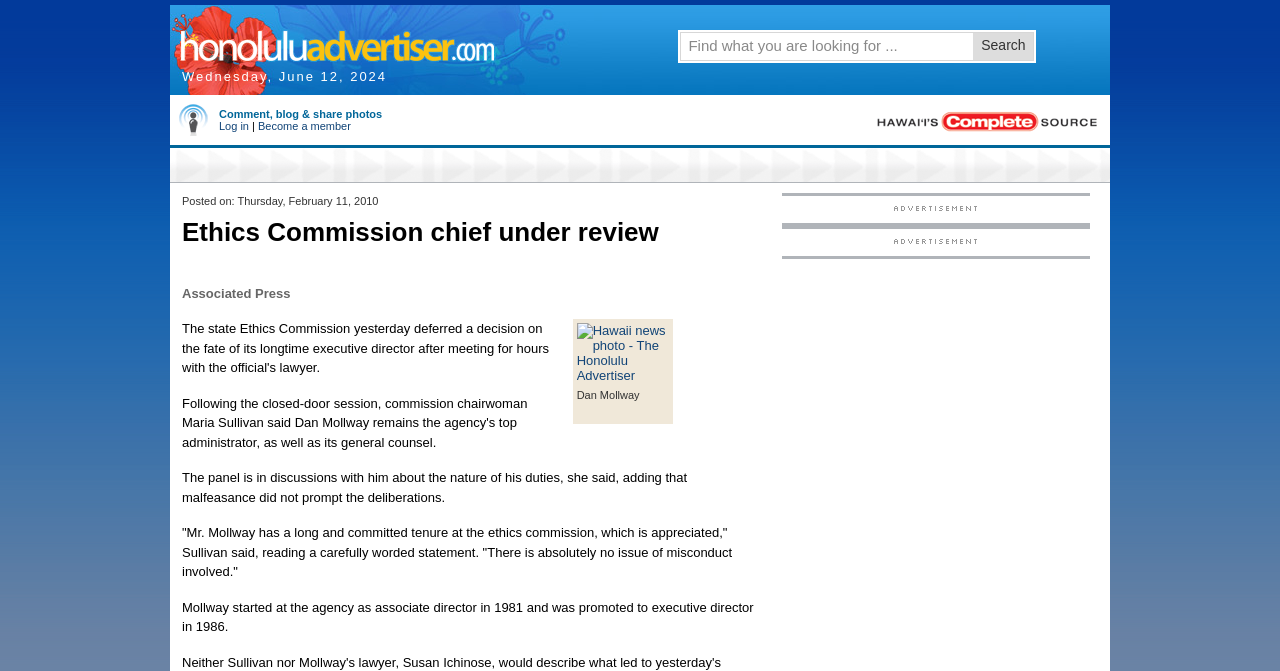Respond to the following question with a brief word or phrase:
What is the date of the news article?

Wednesday, June 12, 2024